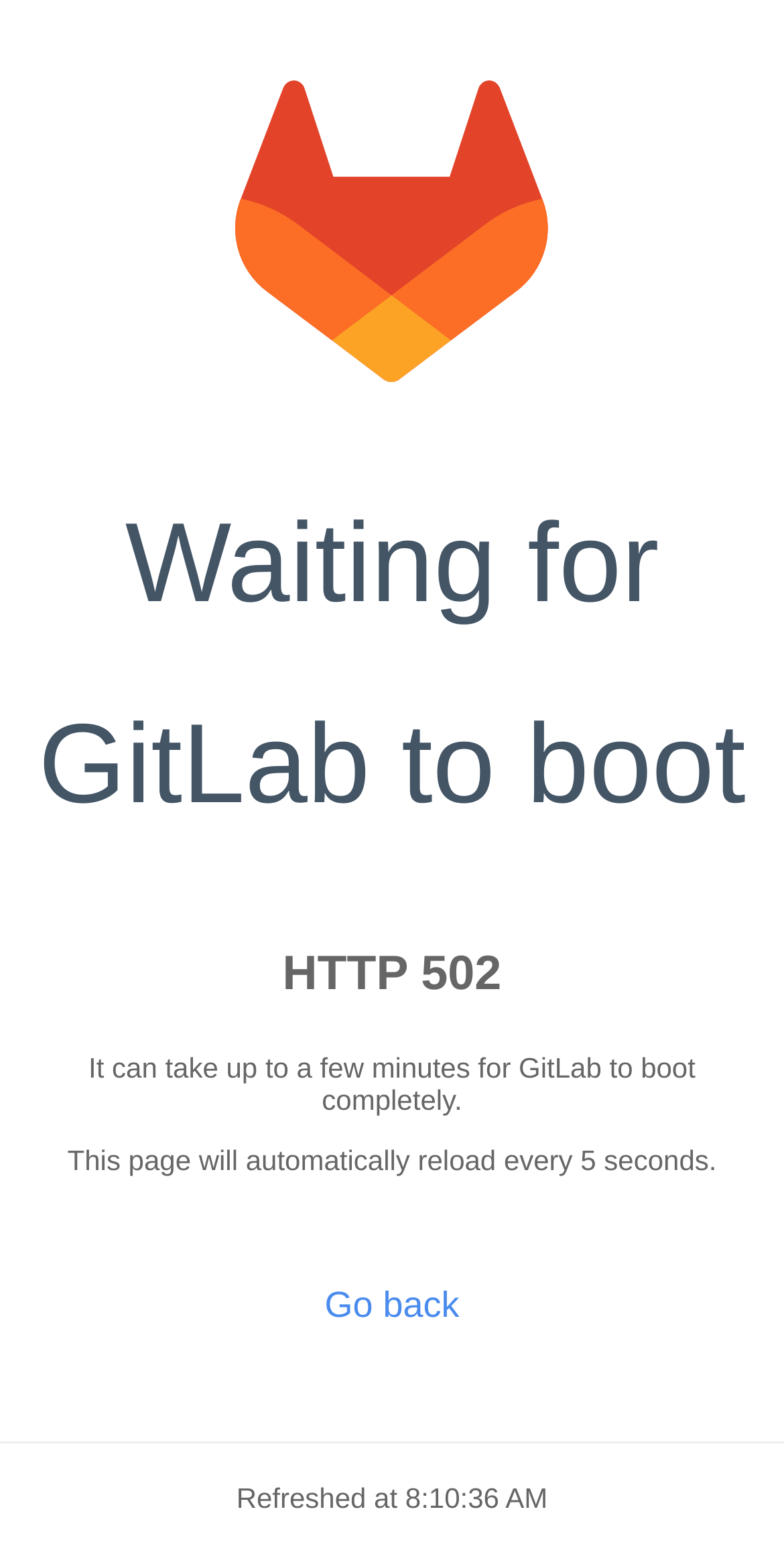Analyze the image and answer the question with as much detail as possible: 
What can be done while waiting for the platform to boot?

The question is asking for what can be done while waiting for the platform to boot, which can be found in the link element with the text 'Go back'. This suggests that one option is to go back.